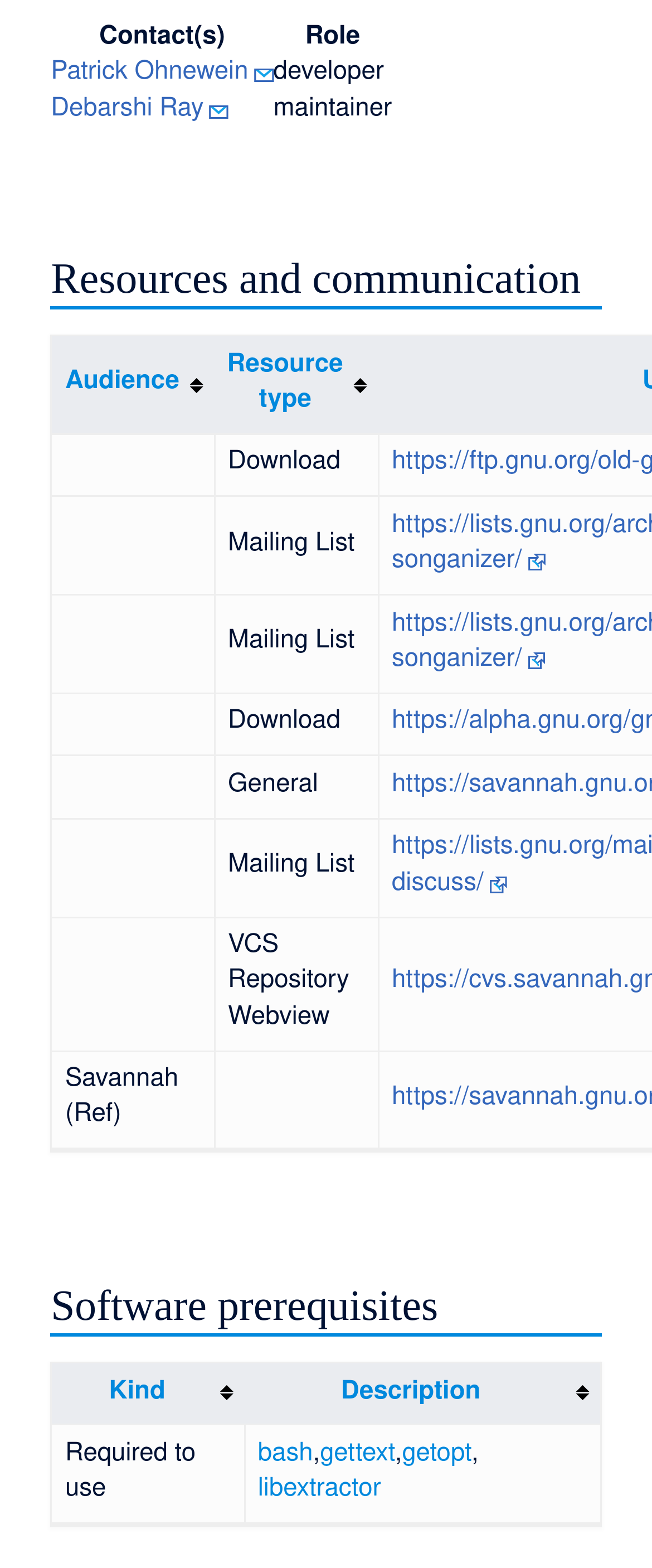Determine the bounding box coordinates of the clickable element to achieve the following action: 'View Patrick Ohnewein's profile'. Provide the coordinates as four float values between 0 and 1, formatted as [left, top, right, bottom].

[0.078, 0.04, 0.419, 0.056]